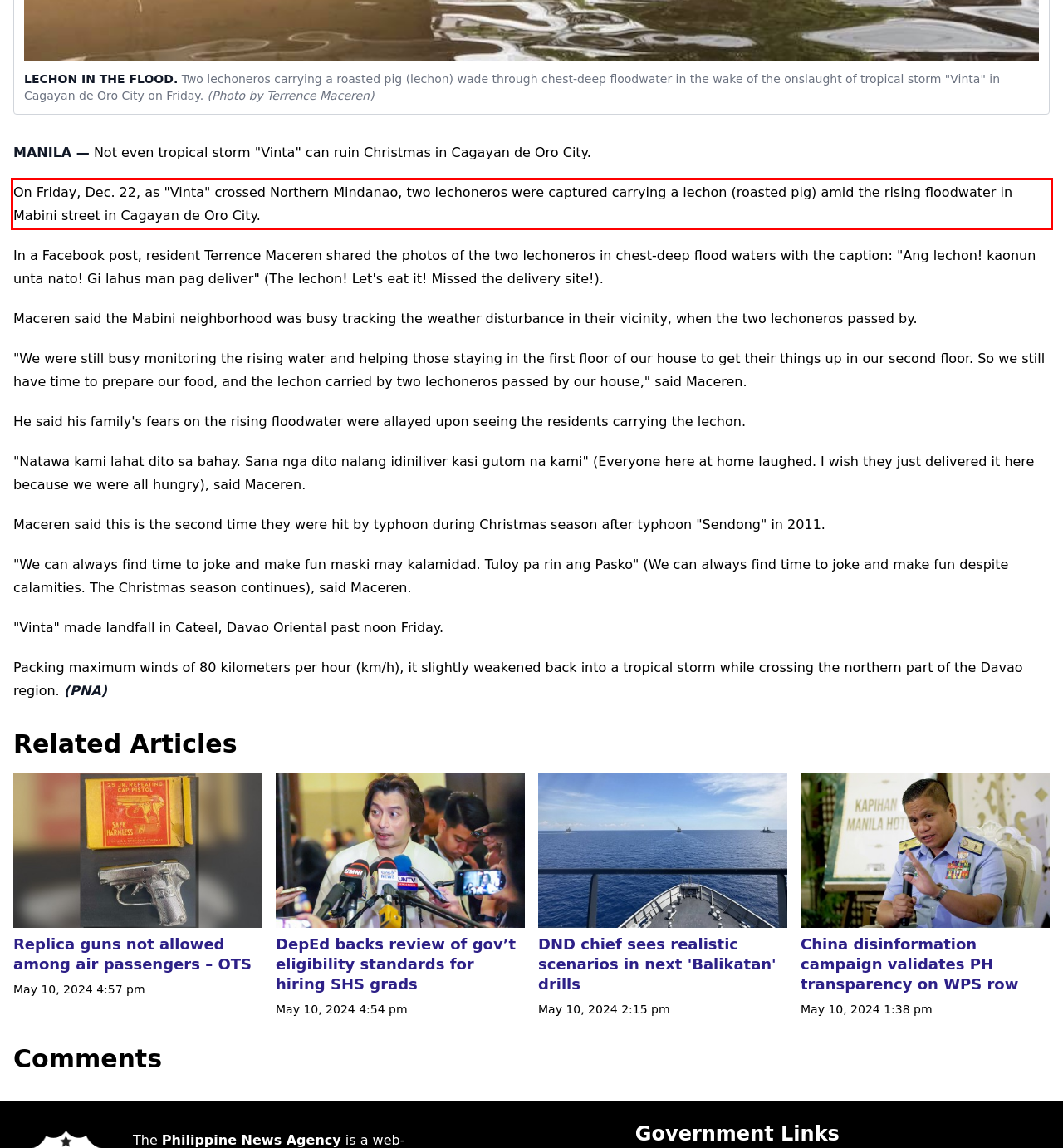Perform OCR on the text inside the red-bordered box in the provided screenshot and output the content.

On Friday, Dec. 22, as "Vinta" crossed Northern Mindanao, two lechoneros were captured carrying a lechon (roasted pig) amid the rising floodwater in Mabini street in Cagayan de Oro City.